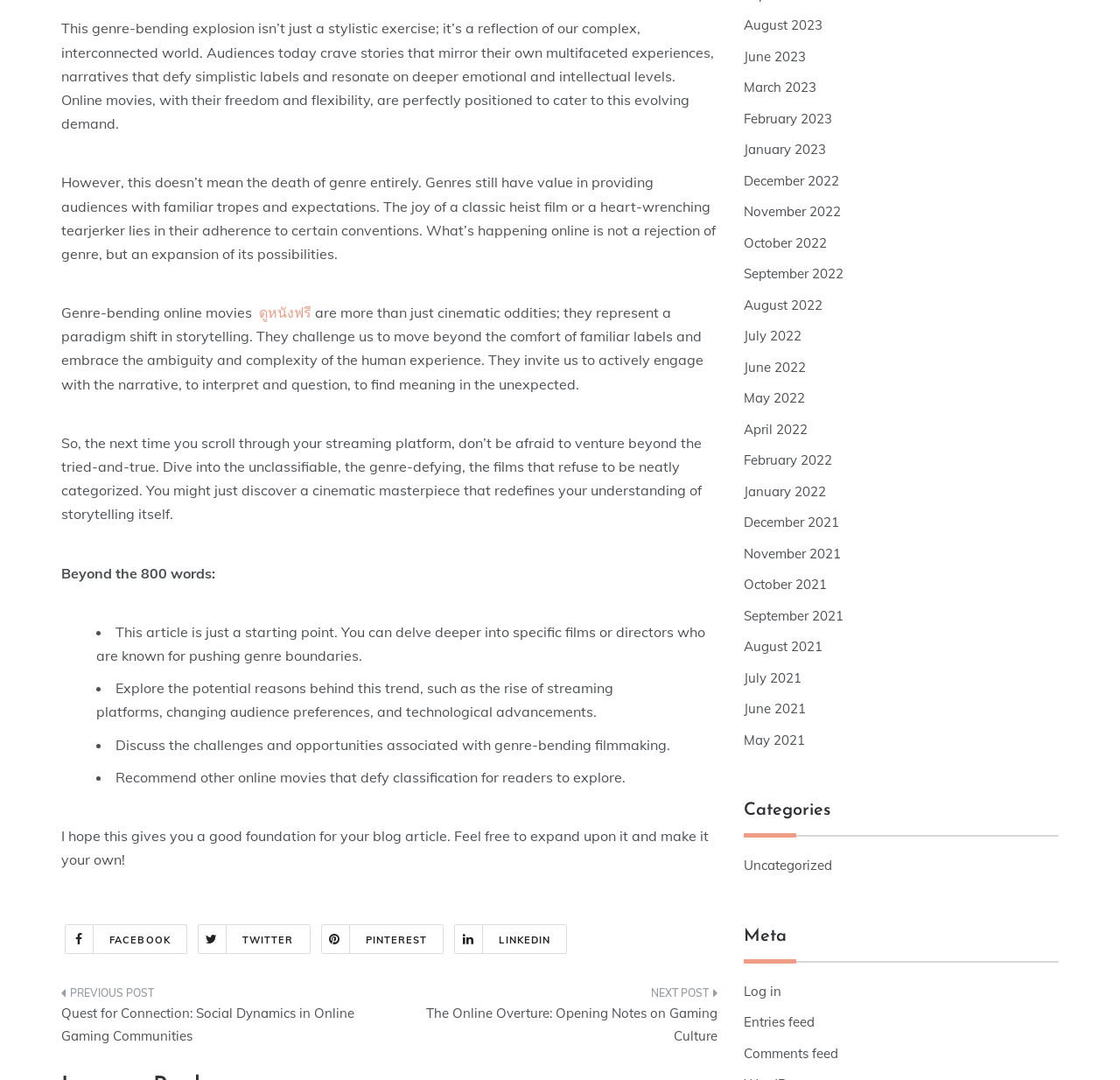Determine the bounding box coordinates of the clickable region to execute the instruction: "Explore the list of recommended online movies". The coordinates should be four float numbers between 0 and 1, denoted as [left, top, right, bottom].

[0.103, 0.711, 0.559, 0.727]